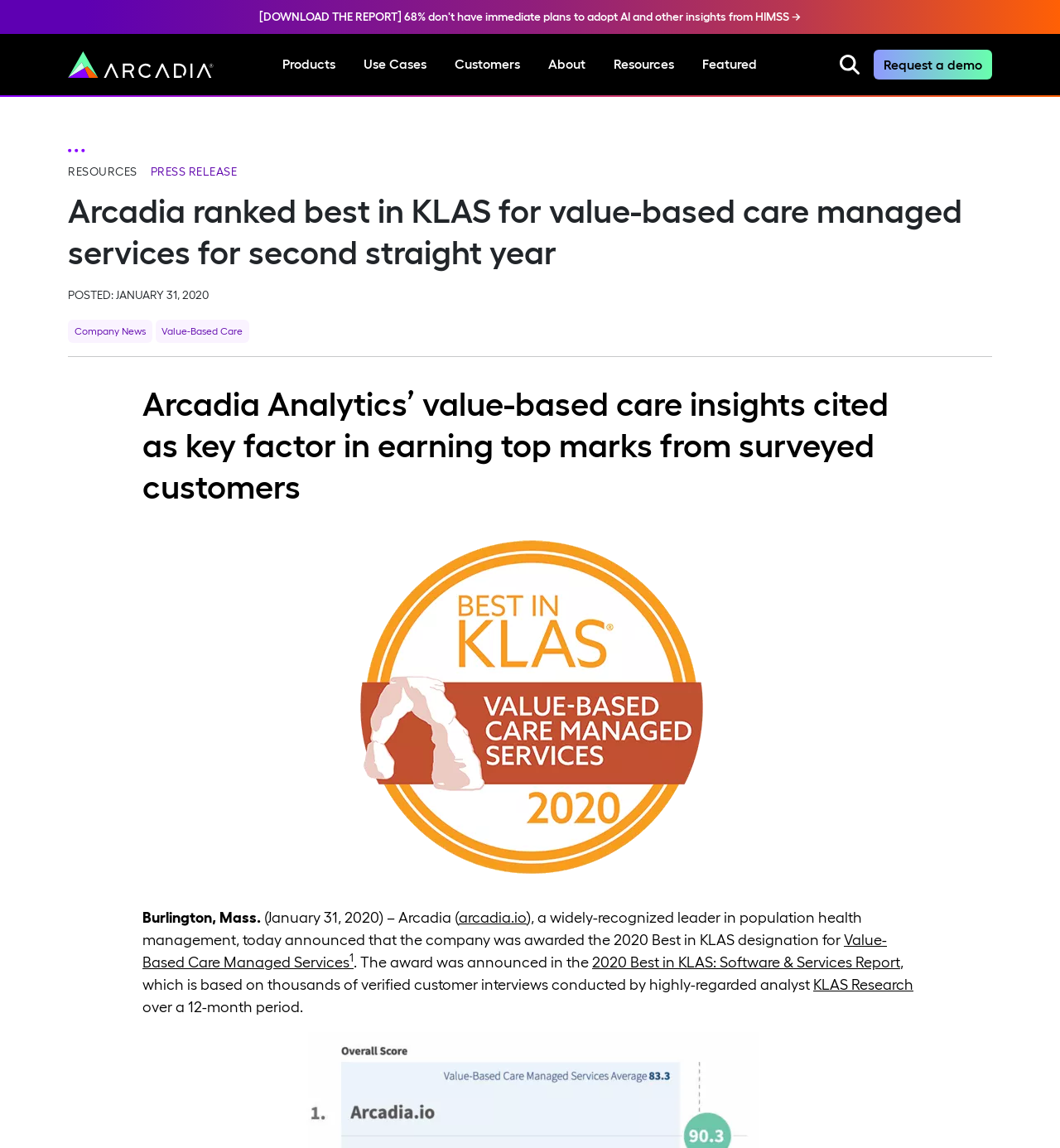Find and generate the main title of the webpage.

Arcadia ranked best in KLAS for value-based care managed services for second straight year